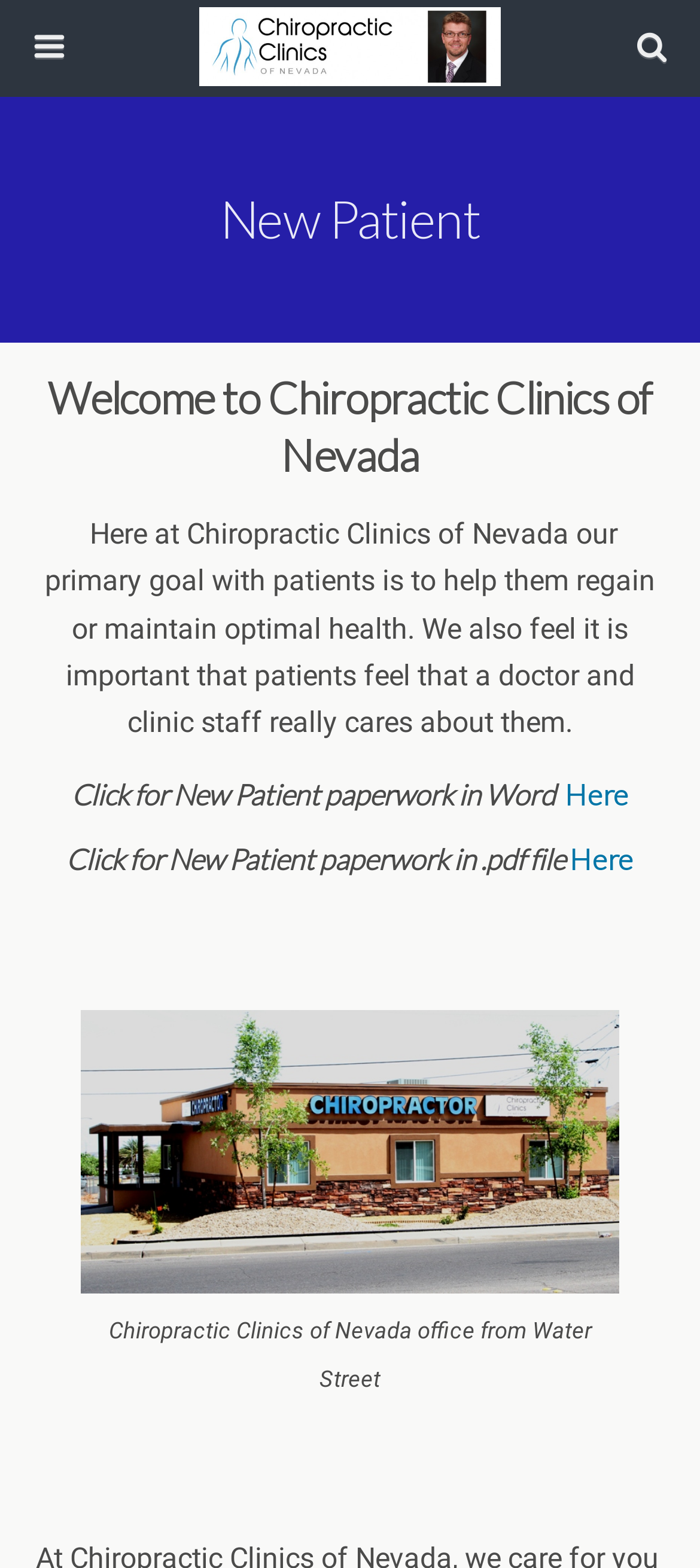What is the primary goal of Chiropractic Clinics of Nevada?
Carefully analyze the image and provide a thorough answer to the question.

According to the webpage, the primary goal of Chiropractic Clinics of Nevada is to help patients regain or maintain optimal health, as stated in the paragraph of text under the heading 'New Patient'.